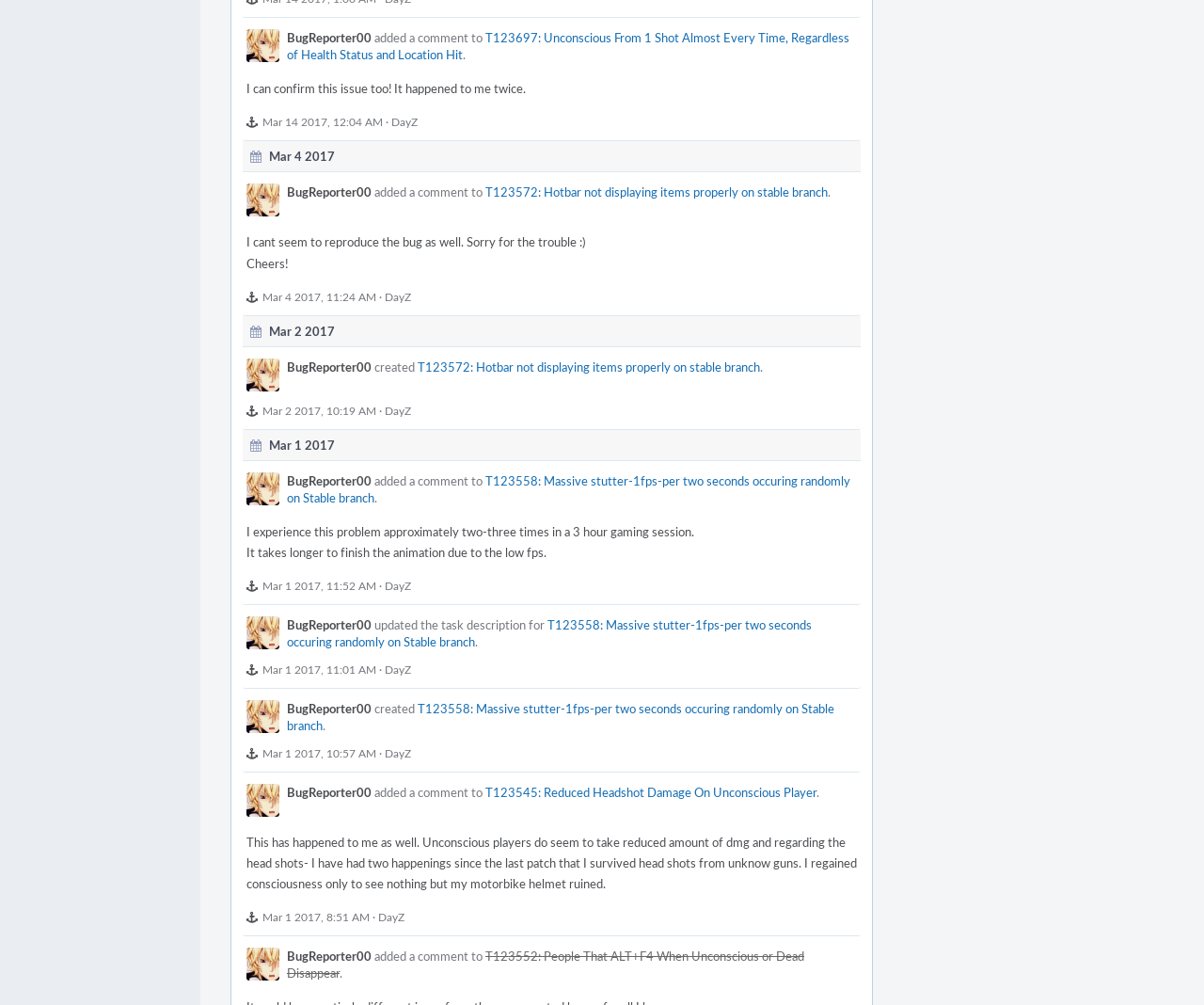Using the given description, provide the bounding box coordinates formatted as (top-left x, top-left y, bottom-right x, bottom-right y), with all values being floating point numbers between 0 and 1. Description: BugReporter00

[0.238, 0.696, 0.309, 0.713]